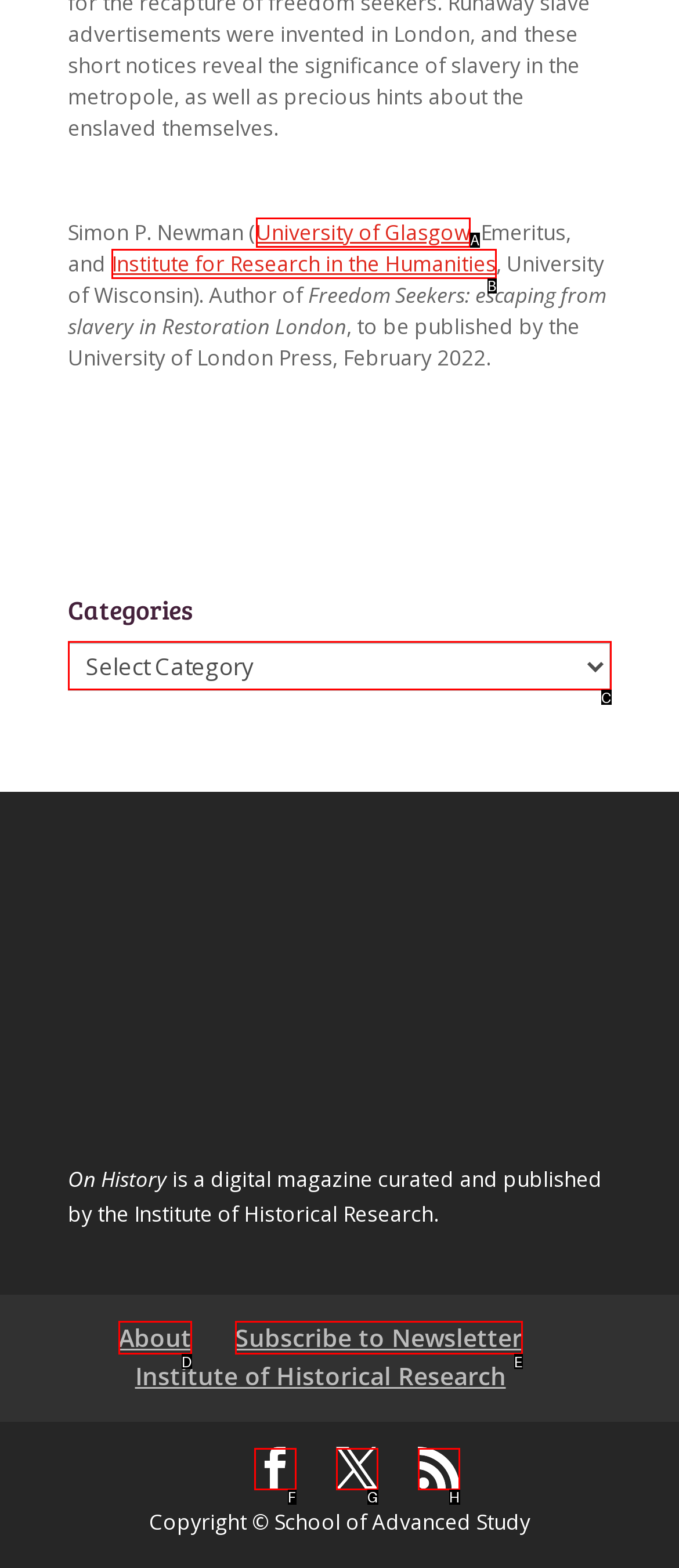Given the element description: RSS, choose the HTML element that aligns with it. Indicate your choice with the corresponding letter.

H